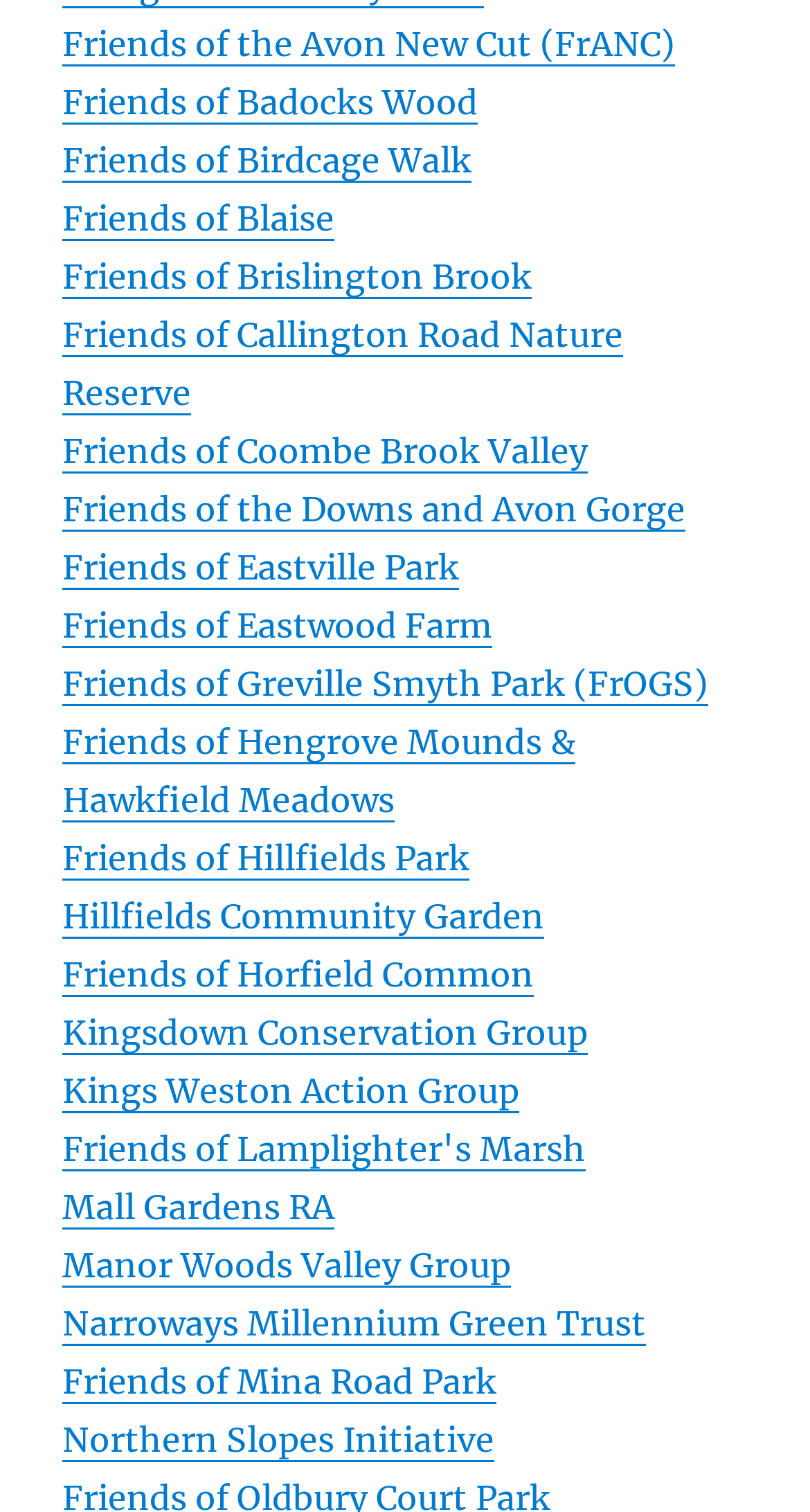Please analyze the image and provide a thorough answer to the question:
What is the name of the group related to Coombe Brook Valley?

The link 'Friends of Coombe Brook Valley' is related to Coombe Brook Valley, which is a specific location mentioned on the webpage.